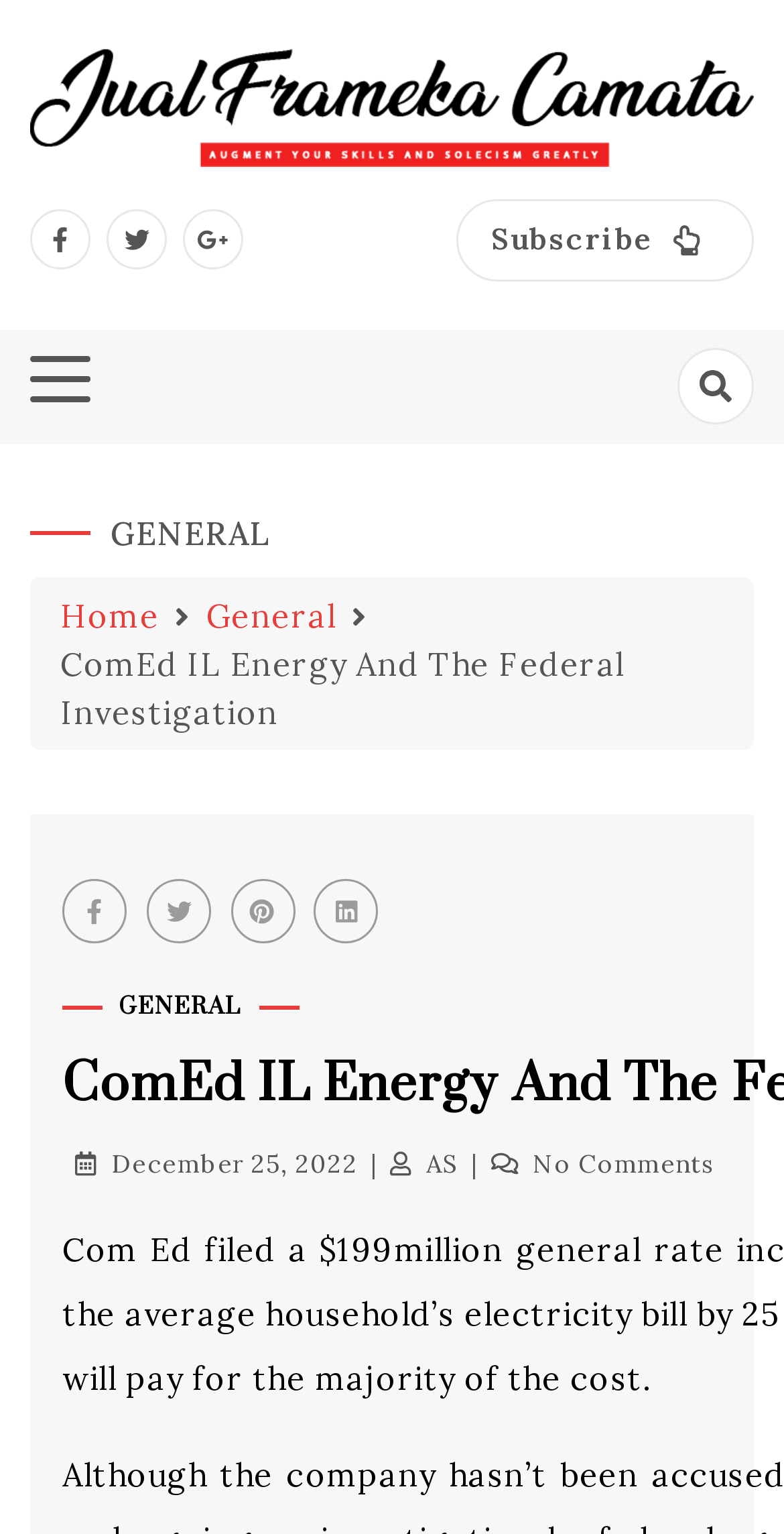Determine the bounding box coordinates for the clickable element required to fulfill the instruction: "Read the article about ComEd IL Energy And The Federal Investigation". Provide the coordinates as four float numbers between 0 and 1, i.e., [left, top, right, bottom].

[0.038, 0.031, 0.962, 0.109]